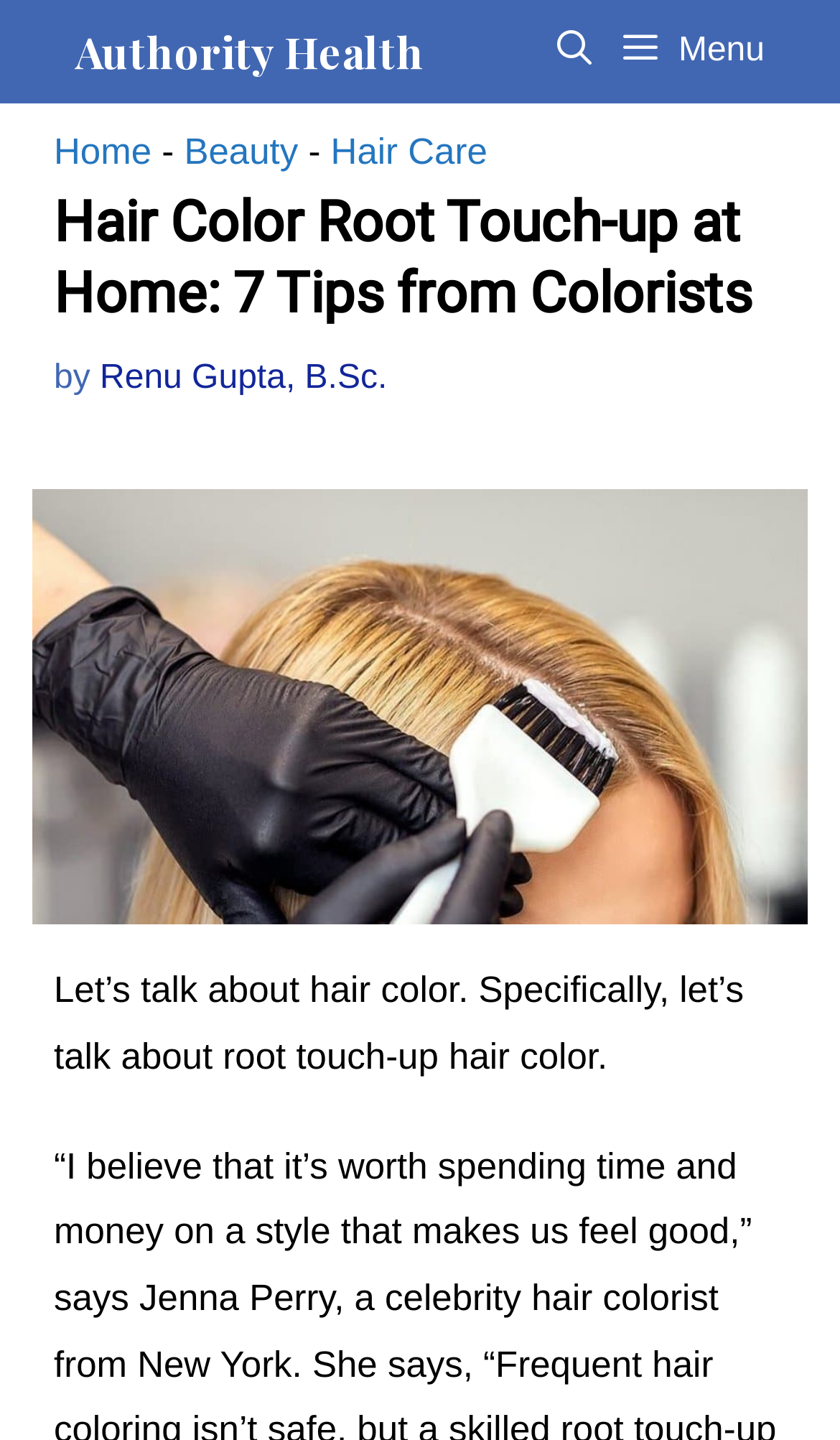Please determine the bounding box of the UI element that matches this description: Renu Gupta, B.Sc.. The coordinates should be given as (top-left x, top-left y, bottom-right x, bottom-right y), with all values between 0 and 1.

[0.119, 0.25, 0.461, 0.276]